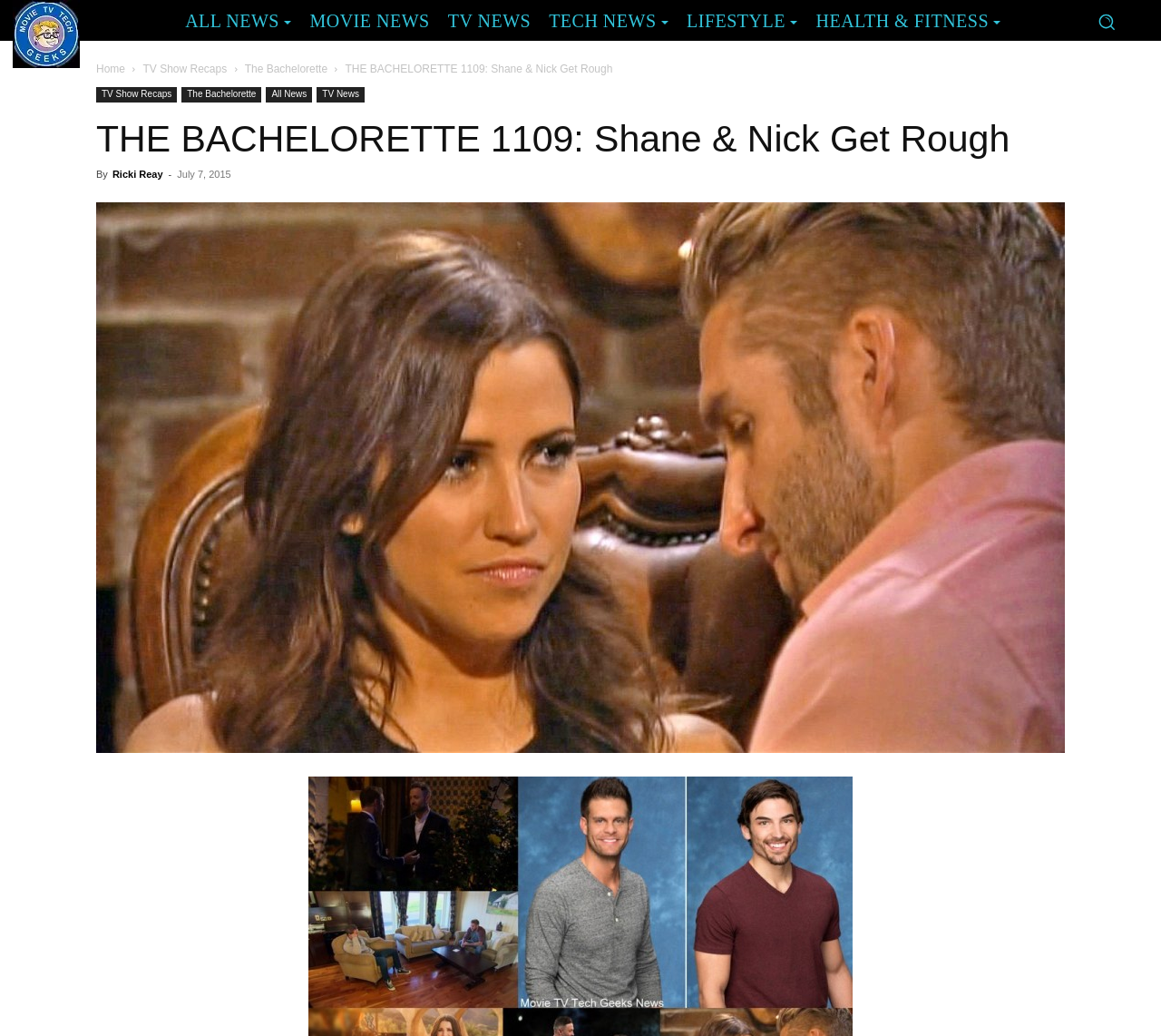Extract the primary headline from the webpage and present its text.

THE BACHELORETTE 1109: Shane & Nick Get Rough